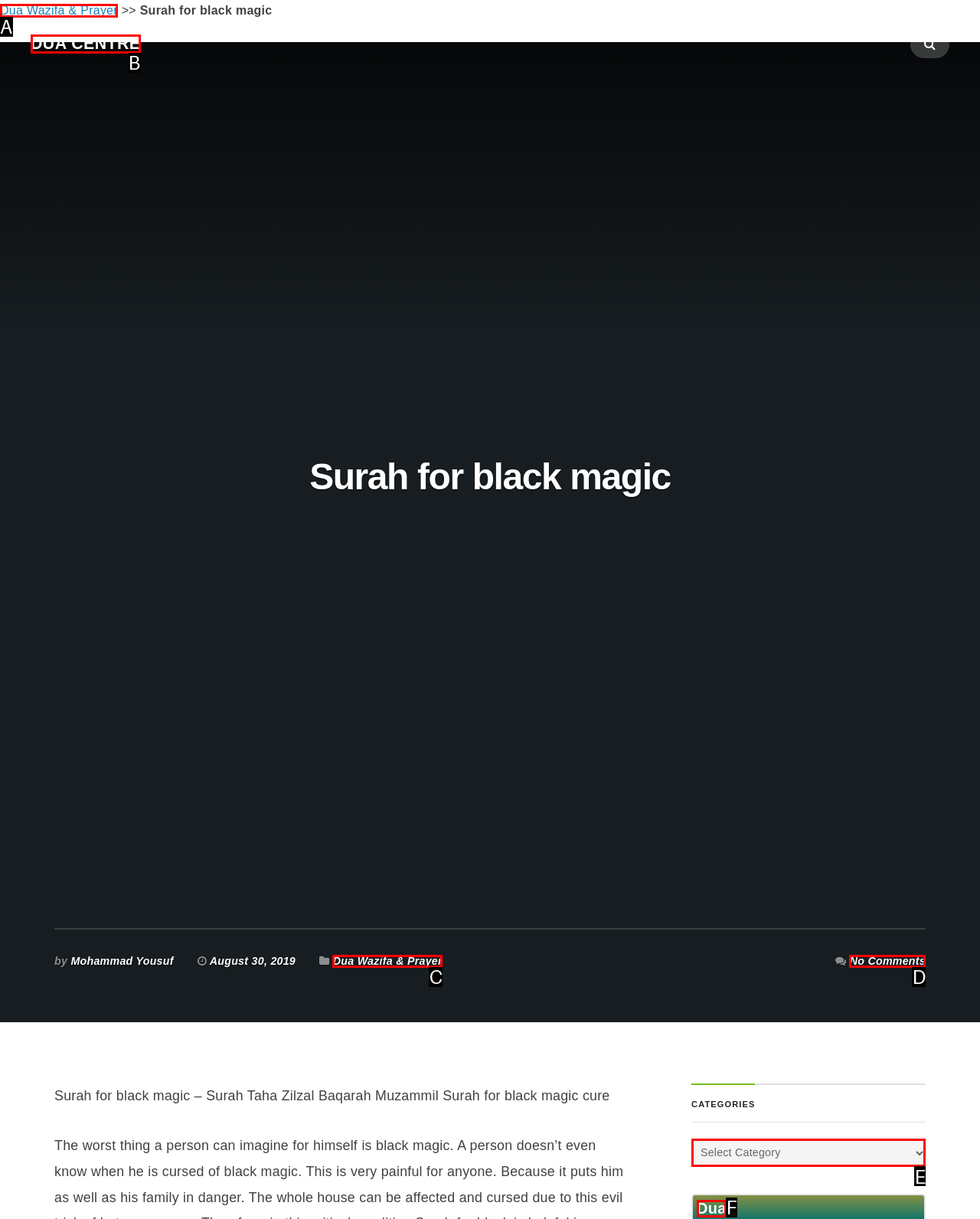Assess the description: Dua Wazifa & Prayer and select the option that matches. Provide the letter of the chosen option directly from the given choices.

A